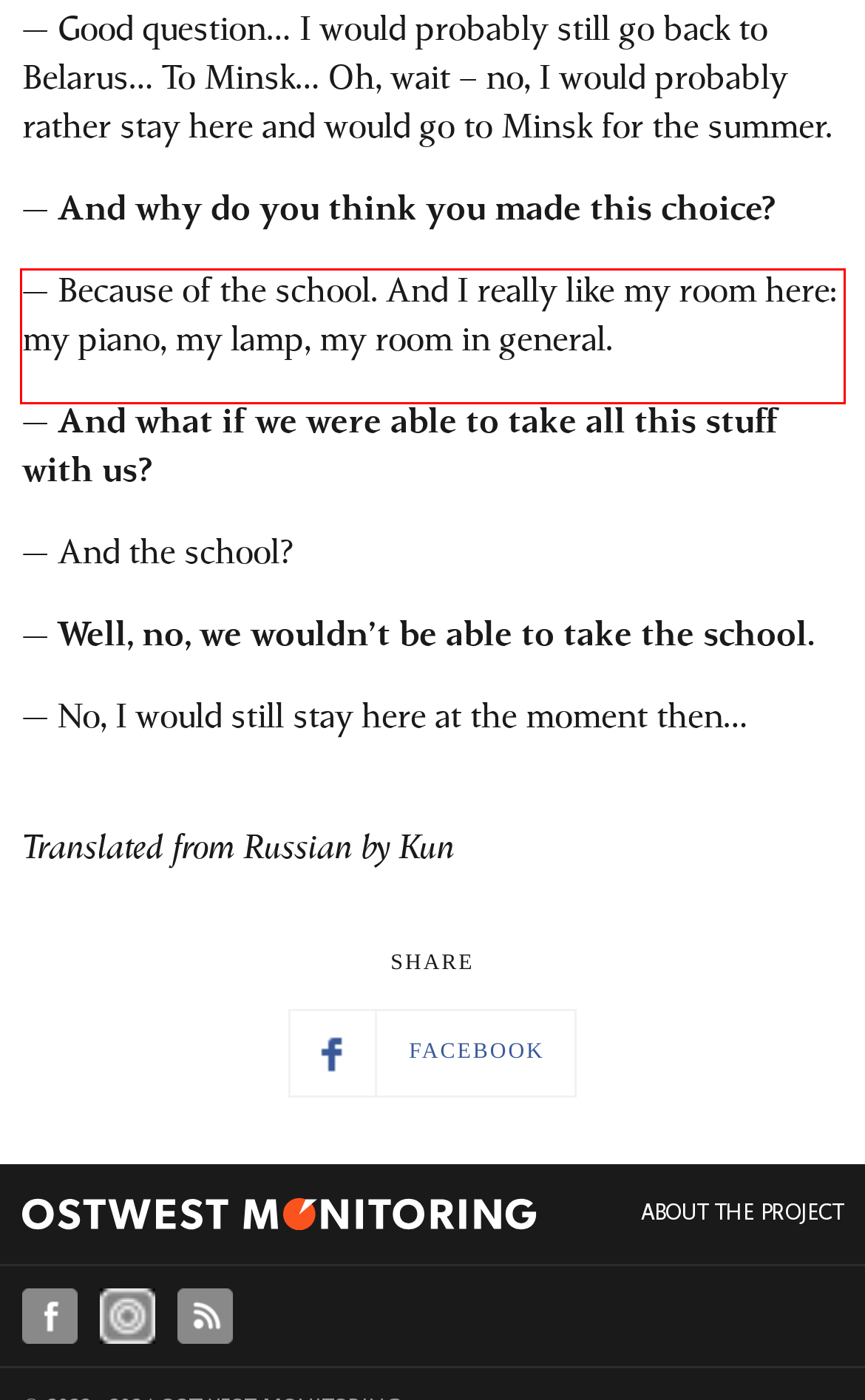Please identify and extract the text content from the UI element encased in a red bounding box on the provided webpage screenshot.

— Because of the school. And I really like my room here: my piano, my lamp, my room in general.